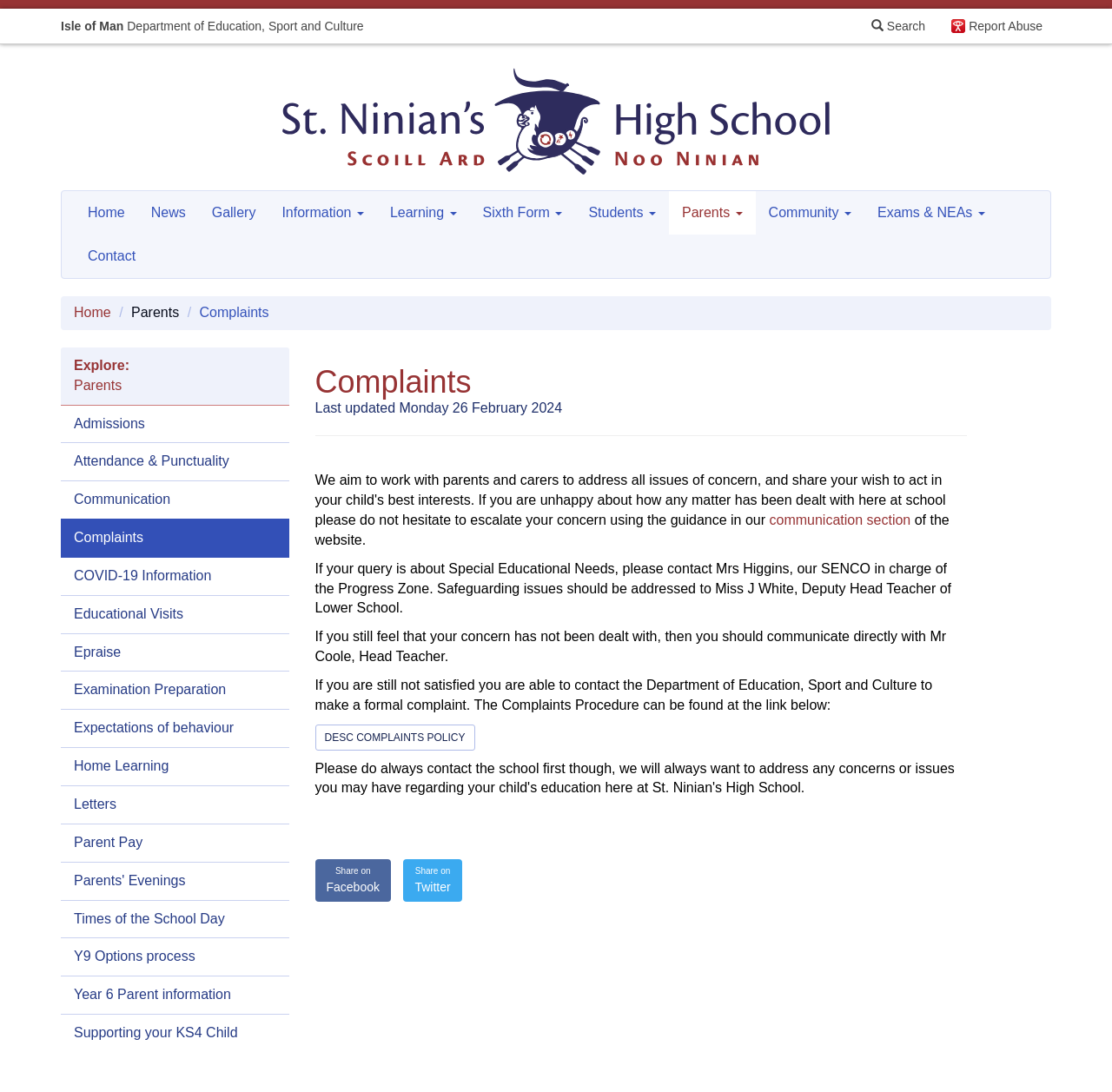Can you look at the image and give a comprehensive answer to the question:
Where can the Complaints Procedure be found?

I found the answer by looking at the link element with the text 'DESC COMPLAINTS POLICY' which is mentioned in the context of the Complaints Procedure, indicating that the Complaints Procedure can be found at this link.